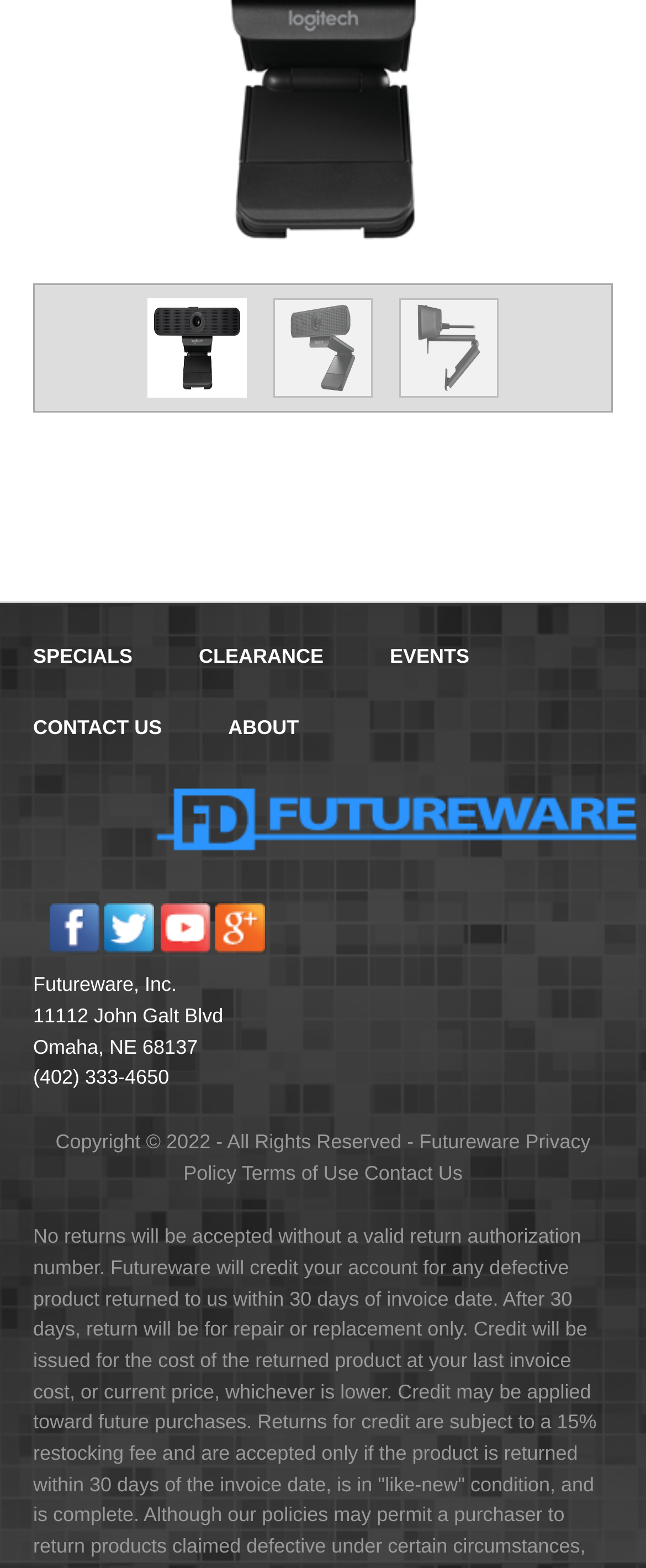What is the company name?
Respond to the question with a single word or phrase according to the image.

Futureware, Inc.